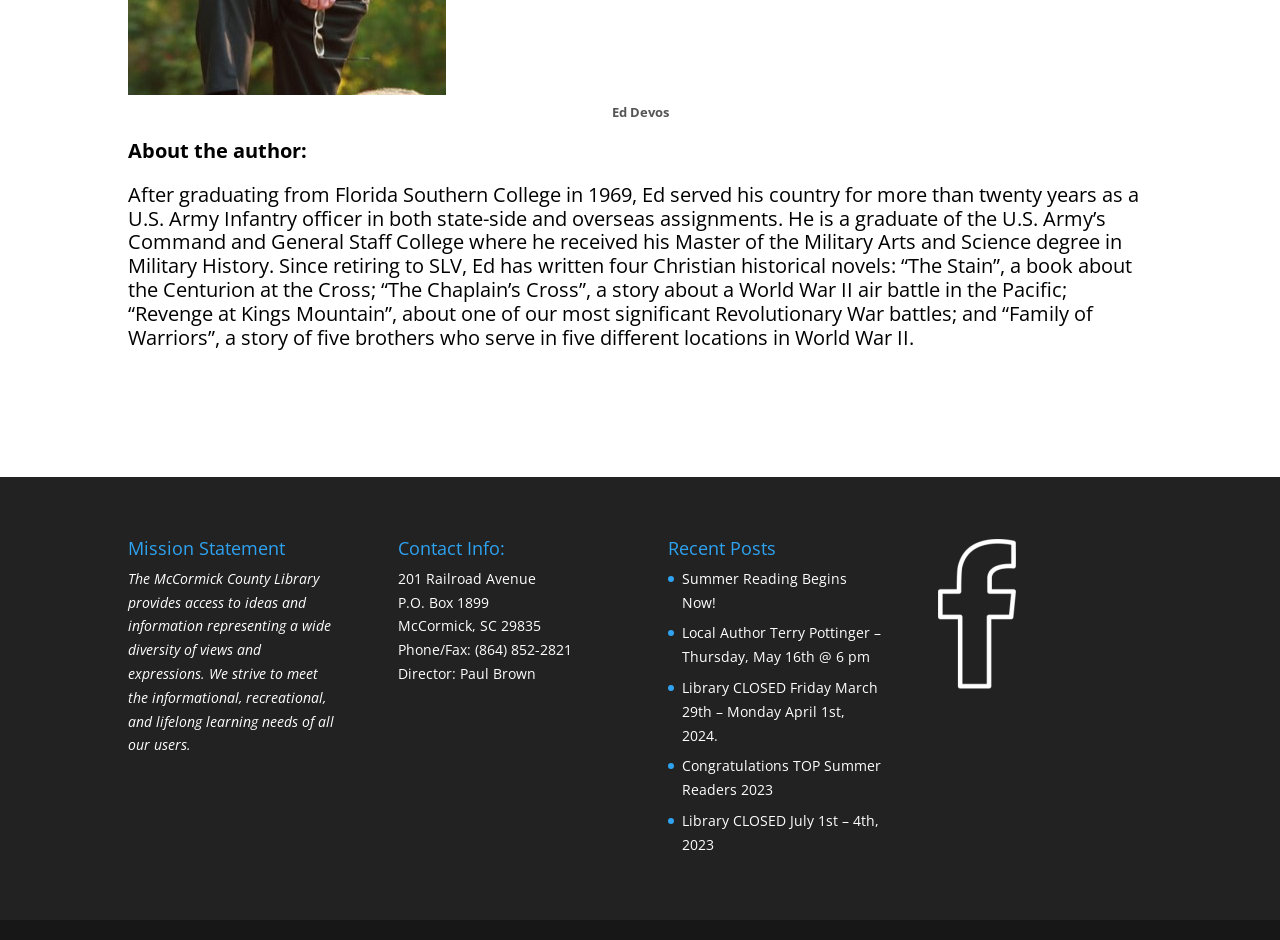Identify the bounding box coordinates for the UI element described as follows: Summer Reading Begins Now!. Use the format (top-left x, top-left y, bottom-right x, bottom-right y) and ensure all values are floating point numbers between 0 and 1.

[0.533, 0.605, 0.662, 0.651]